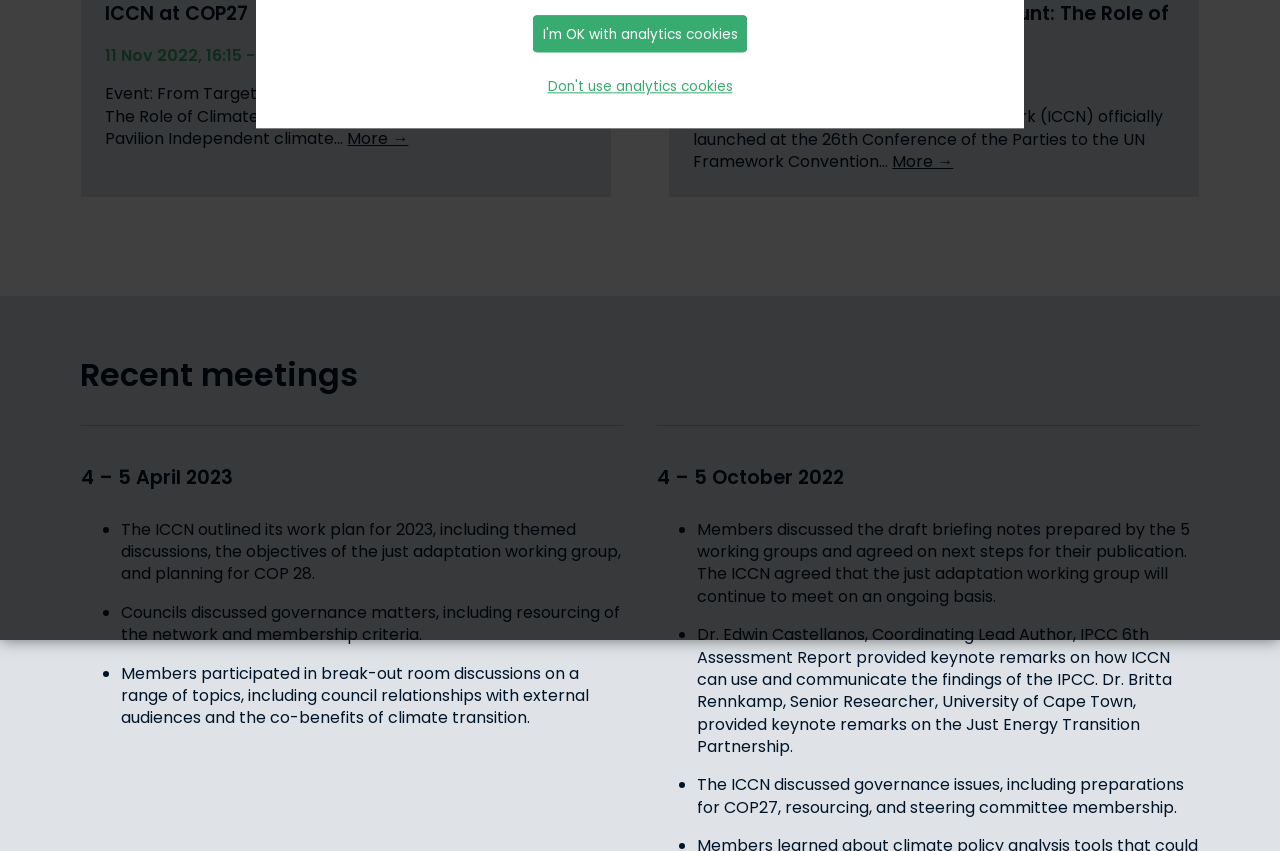Identify the bounding box of the UI component described as: "I'm OK with analytics cookies".

[0.417, 0.018, 0.583, 0.062]